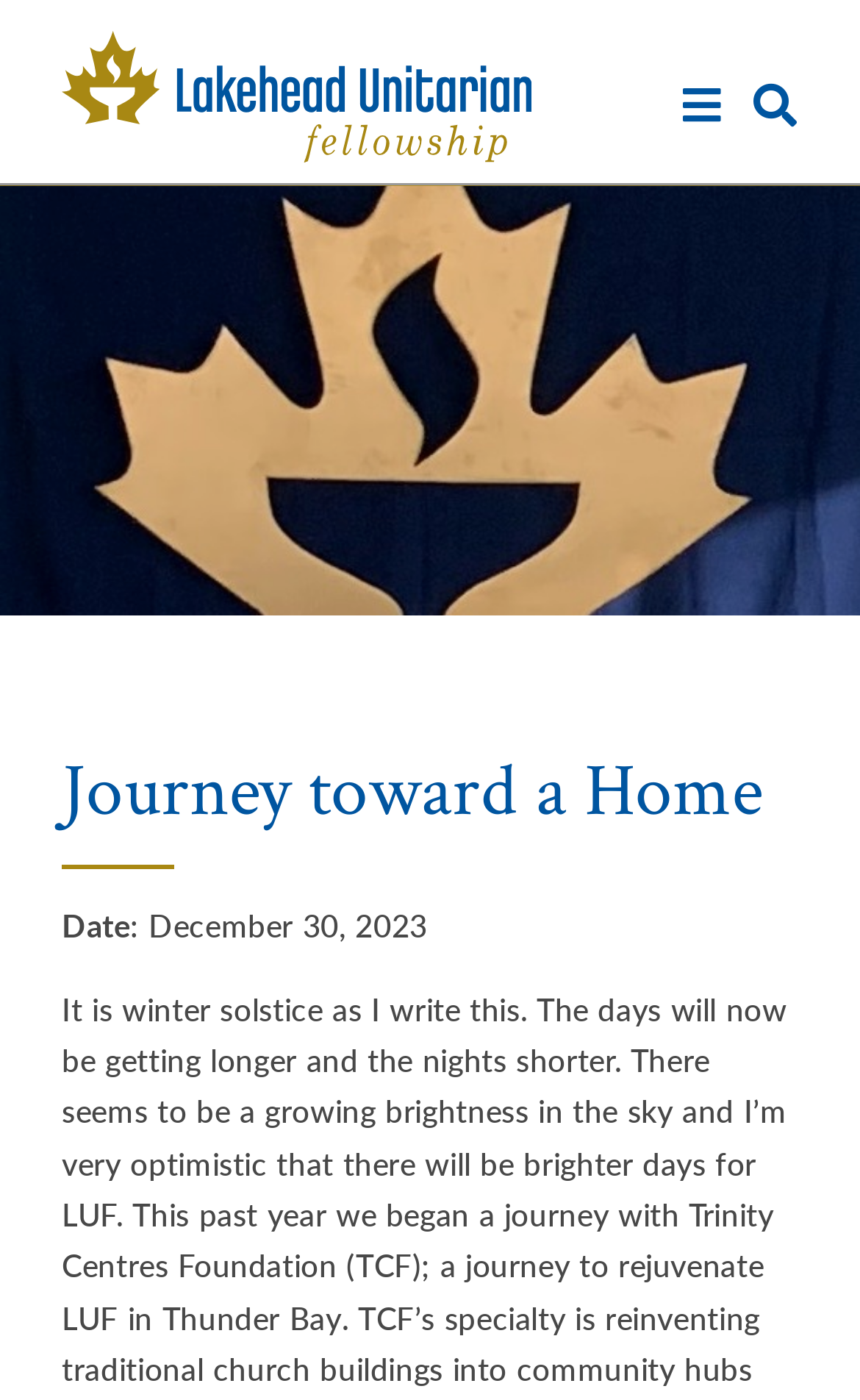Please find and give the text of the main heading on the webpage.

Journey toward a Home